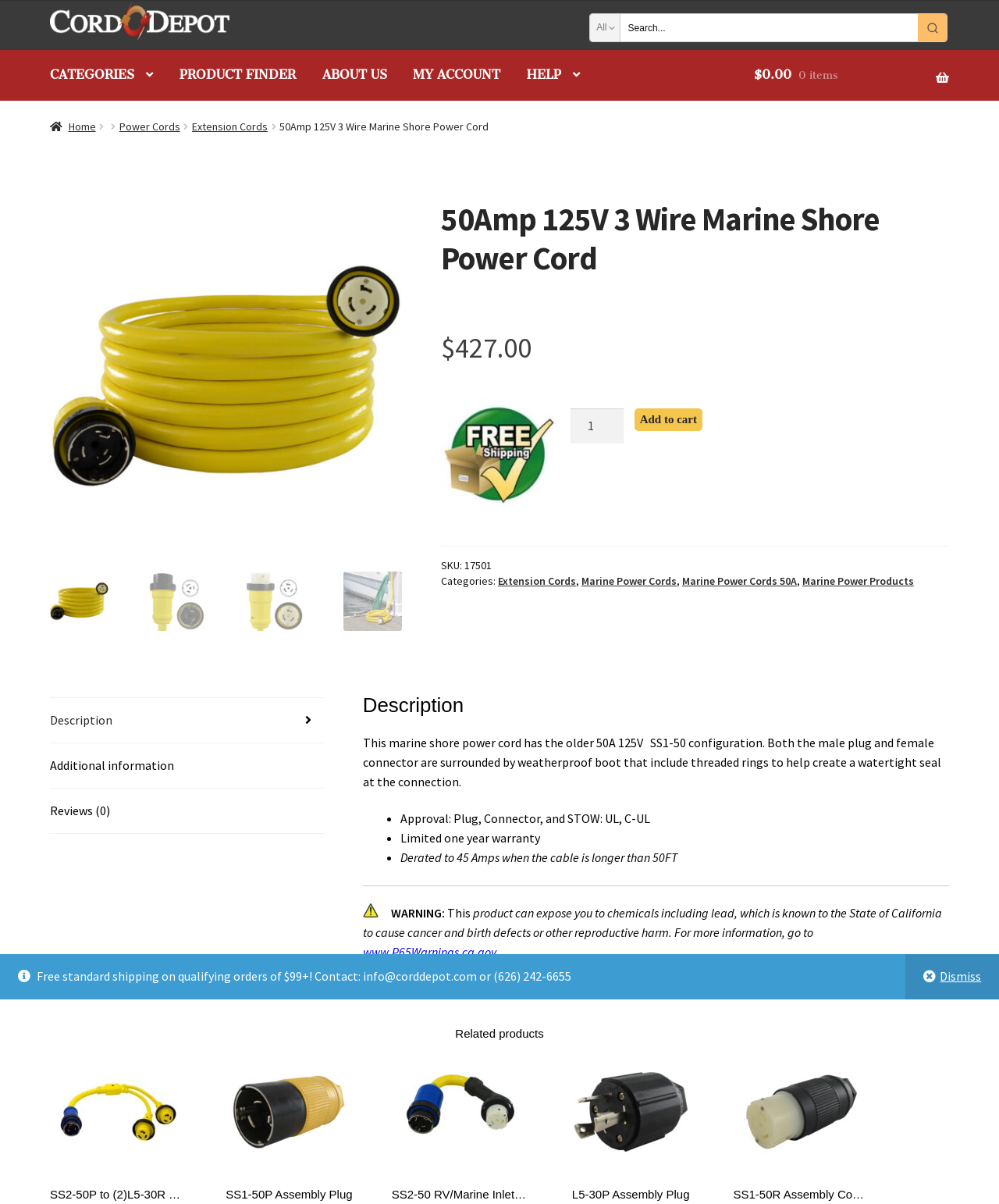Please locate the bounding box coordinates of the element that needs to be clicked to achieve the following instruction: "Add the product to cart". The coordinates should be four float numbers between 0 and 1, i.e., [left, top, right, bottom].

[0.635, 0.339, 0.703, 0.358]